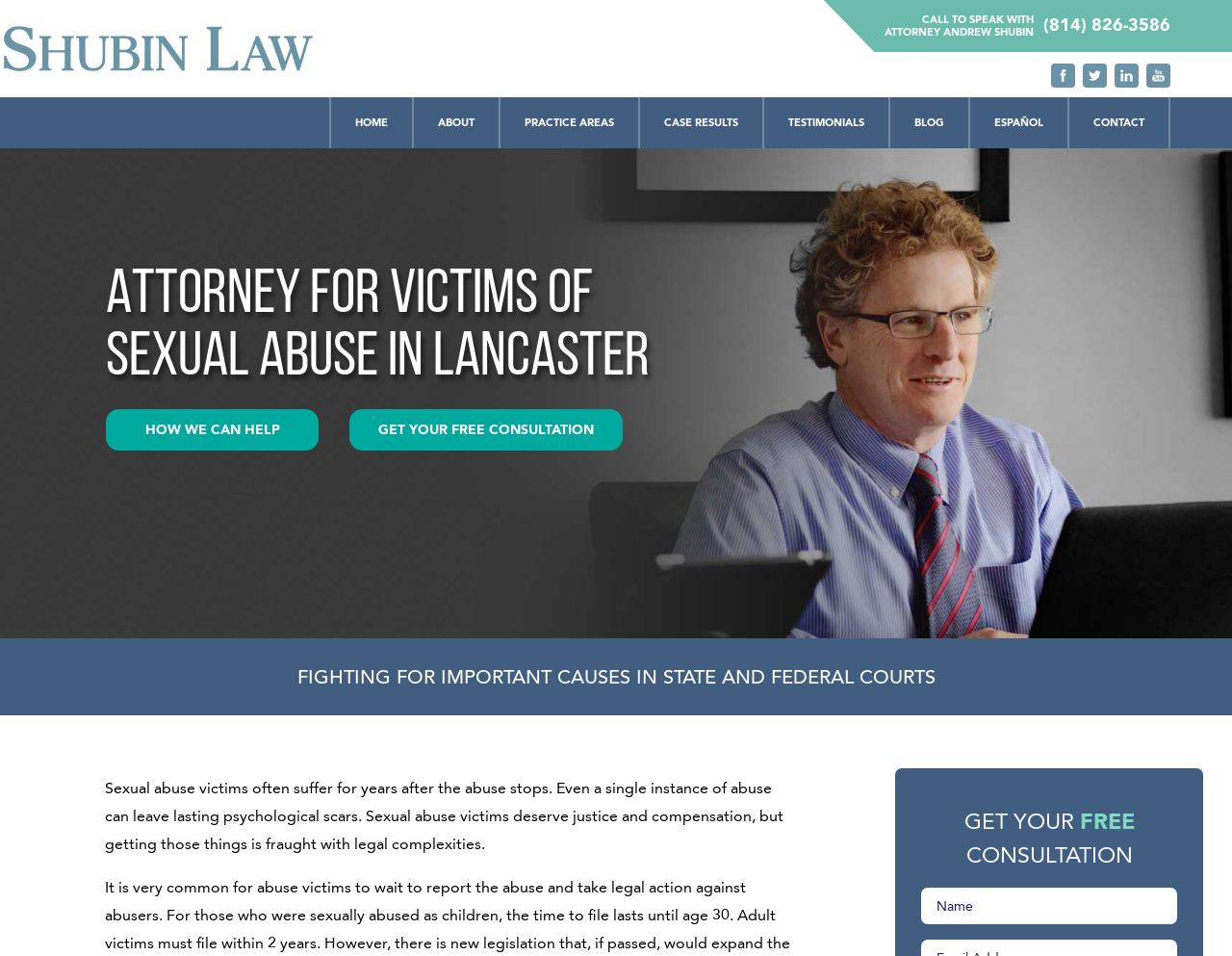What type of lawyer is Andrew Shubin?
Examine the image and give a concise answer in one word or a short phrase.

Sexual abuse lawyer